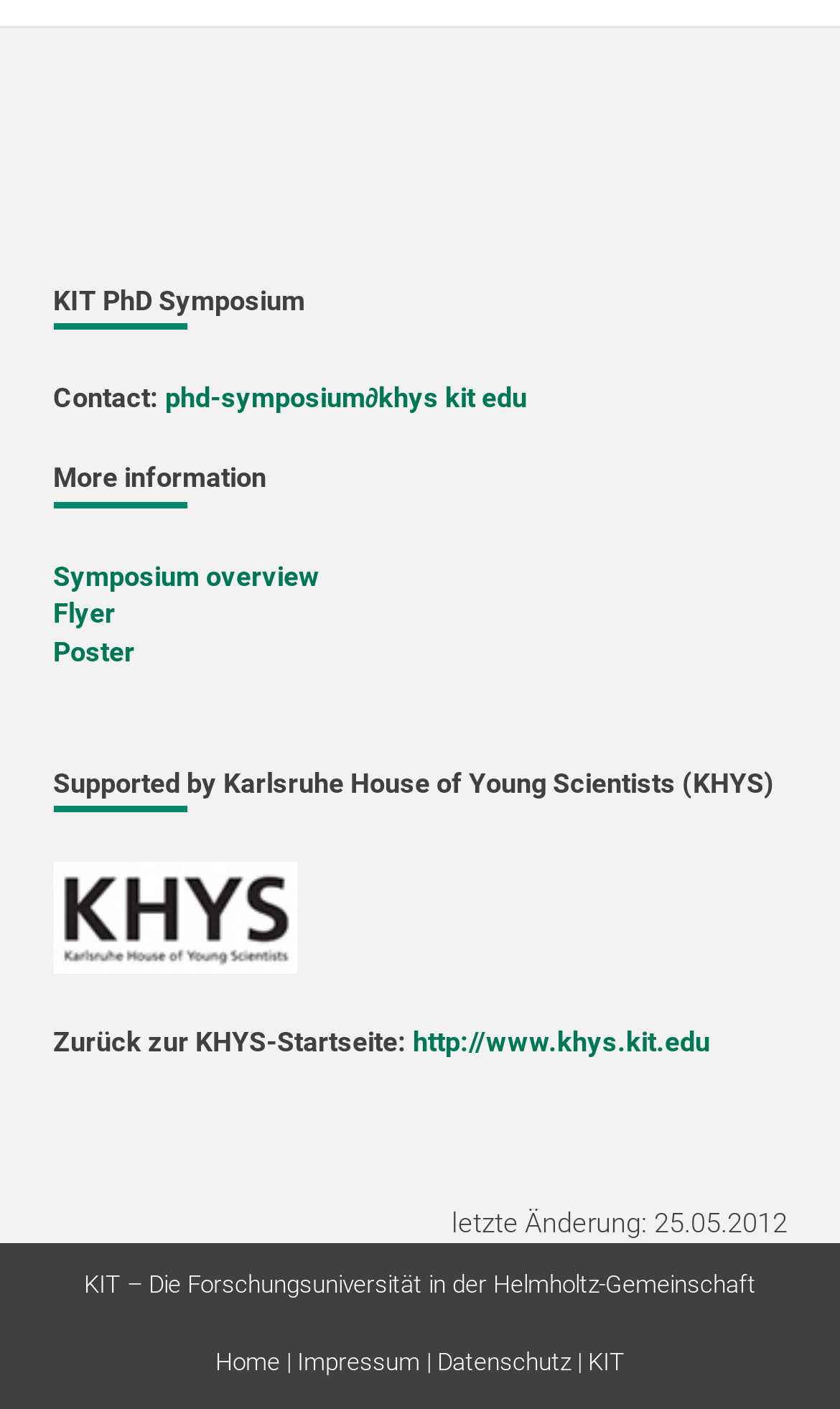Point out the bounding box coordinates of the section to click in order to follow this instruction: "Go to KHYS homepage".

[0.491, 0.728, 0.845, 0.751]